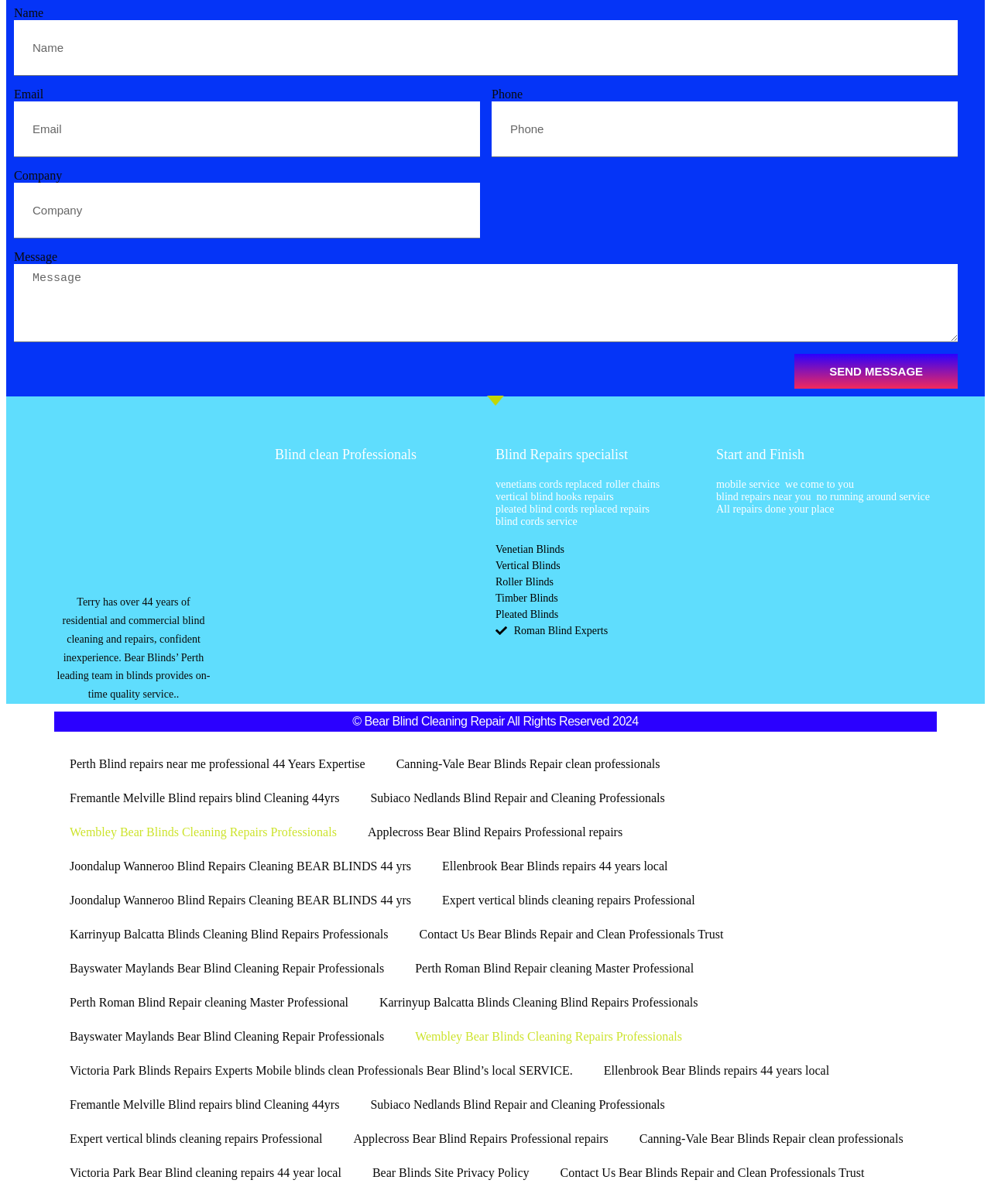Please provide a one-word or short phrase answer to the question:
What is the profession of Terry?

Blind cleaning and repairs